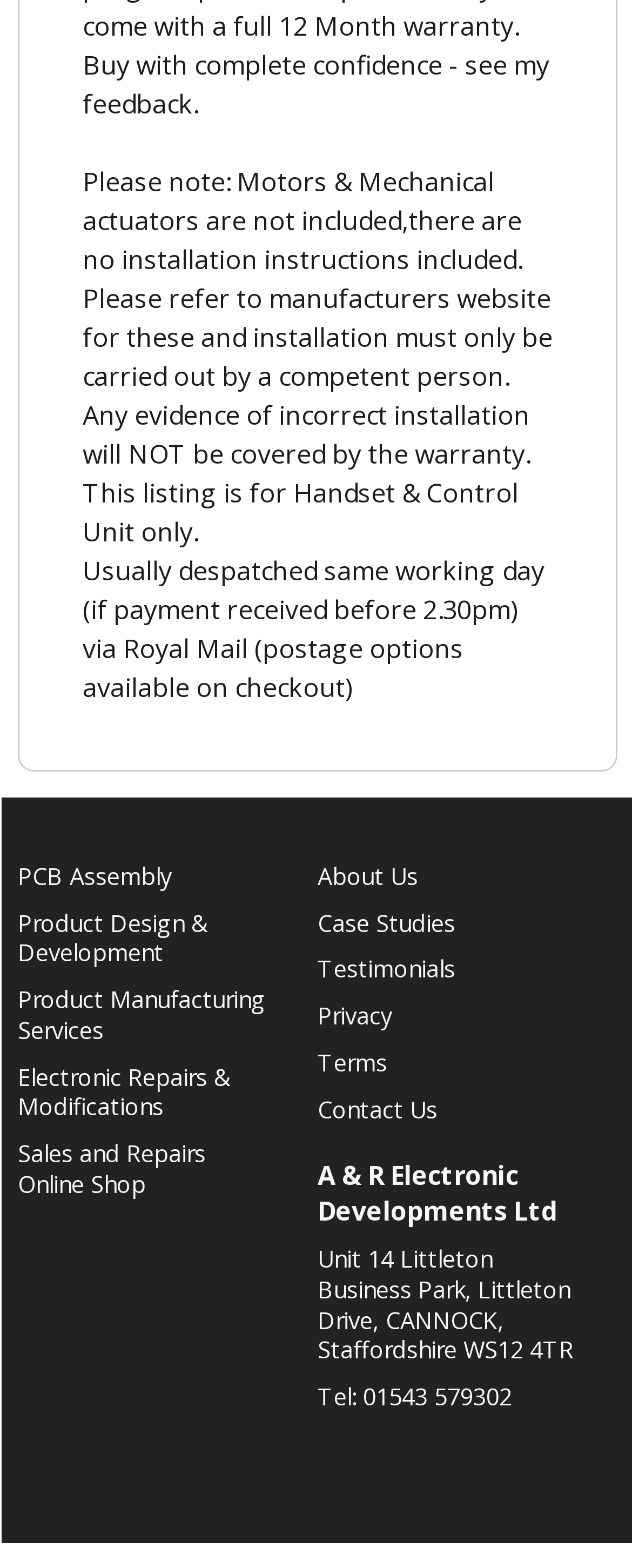Locate the bounding box coordinates of the area that needs to be clicked to fulfill the following instruction: "Visit About Us page". The coordinates should be in the format of four float numbers between 0 and 1, namely [left, top, right, bottom].

[0.503, 0.55, 0.913, 0.569]